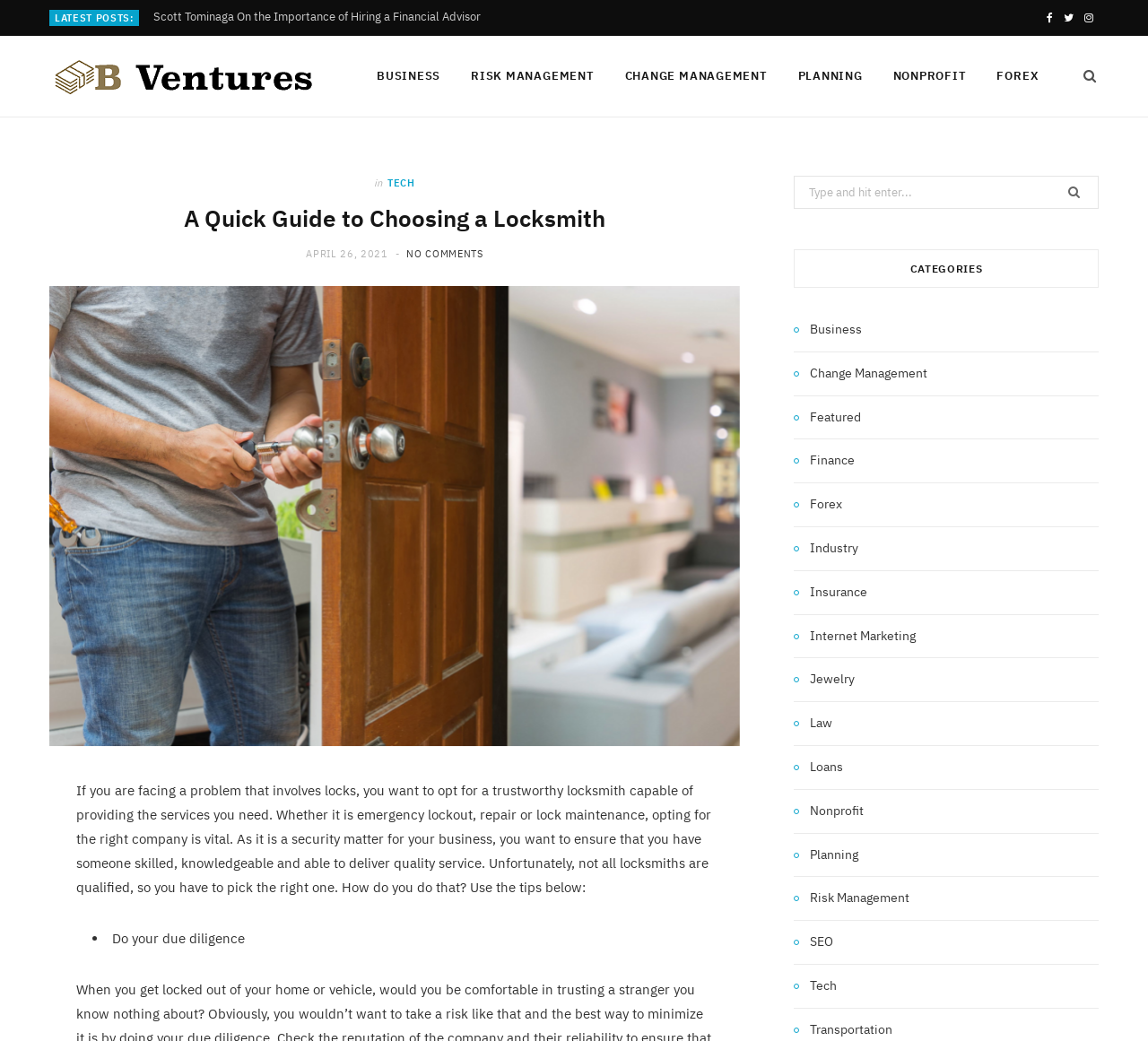Please identify the bounding box coordinates of the area that needs to be clicked to follow this instruction: "Search for a topic".

[0.691, 0.169, 0.957, 0.201]